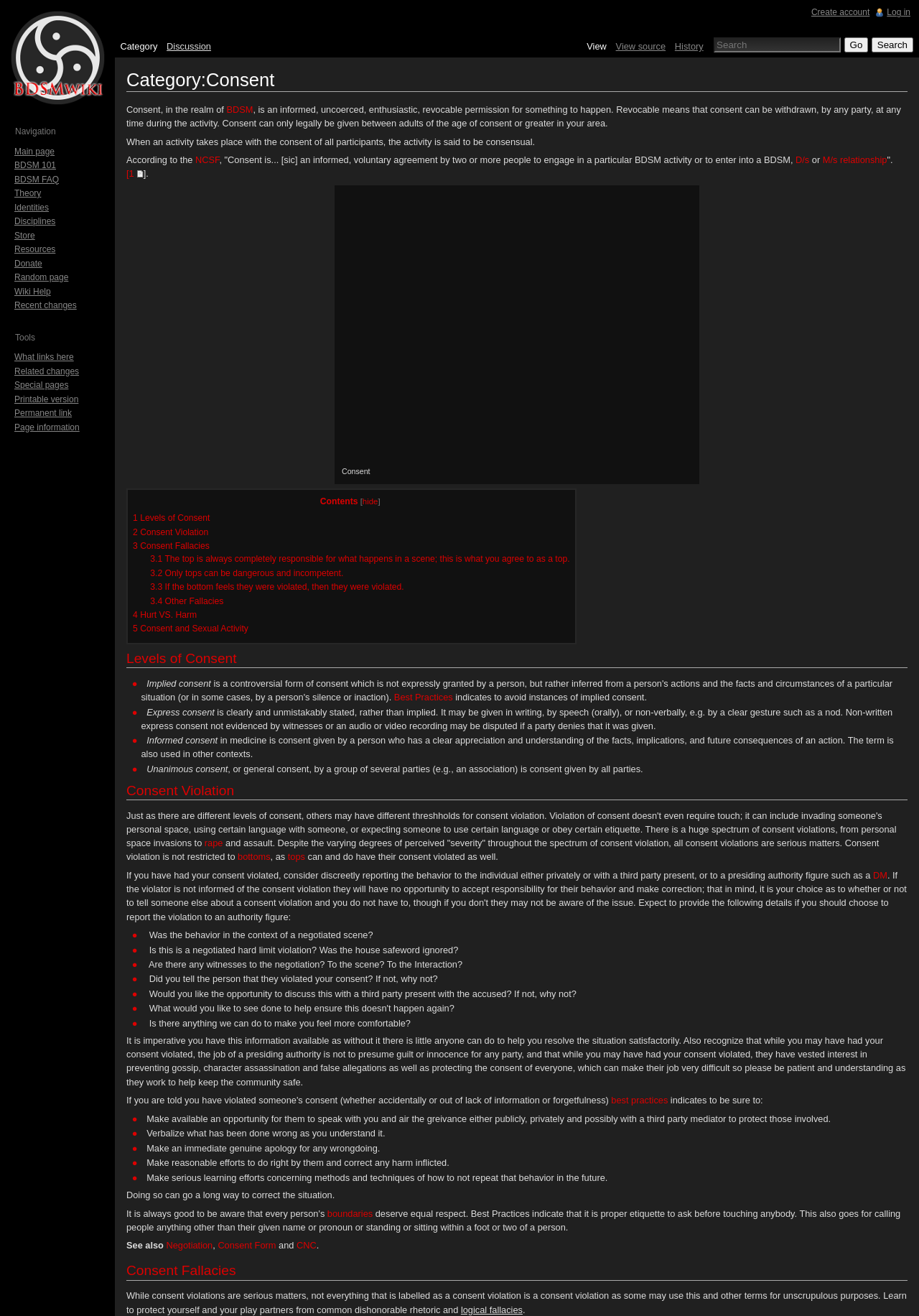Determine the bounding box coordinates of the clickable region to execute the instruction: "Click on 'Cartier Nail Replica'". The coordinates should be four float numbers between 0 and 1, denoted as [left, top, right, bottom].

None